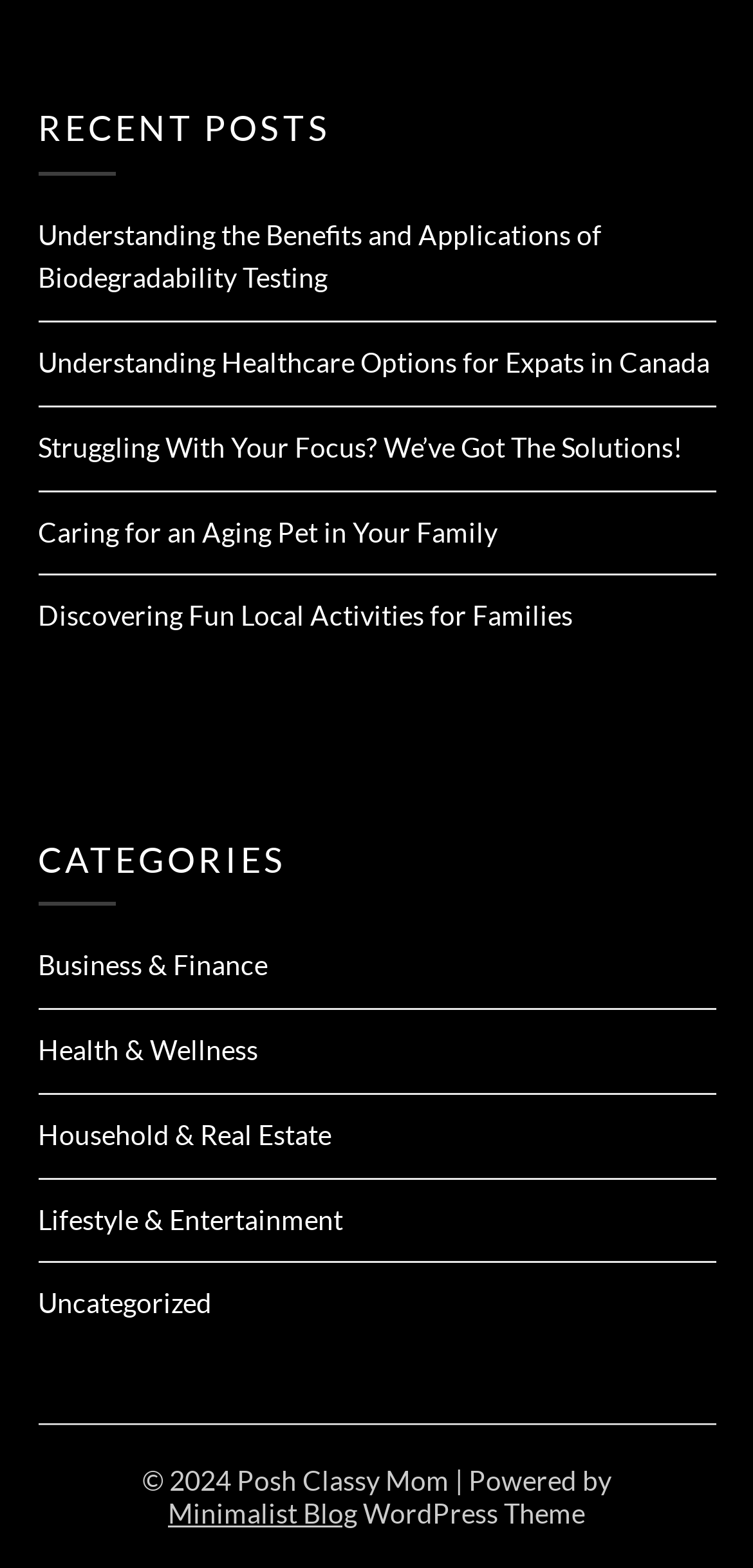Pinpoint the bounding box coordinates of the clickable area needed to execute the instruction: "read about biodegradability testing". The coordinates should be specified as four float numbers between 0 and 1, i.e., [left, top, right, bottom].

[0.05, 0.139, 0.799, 0.188]